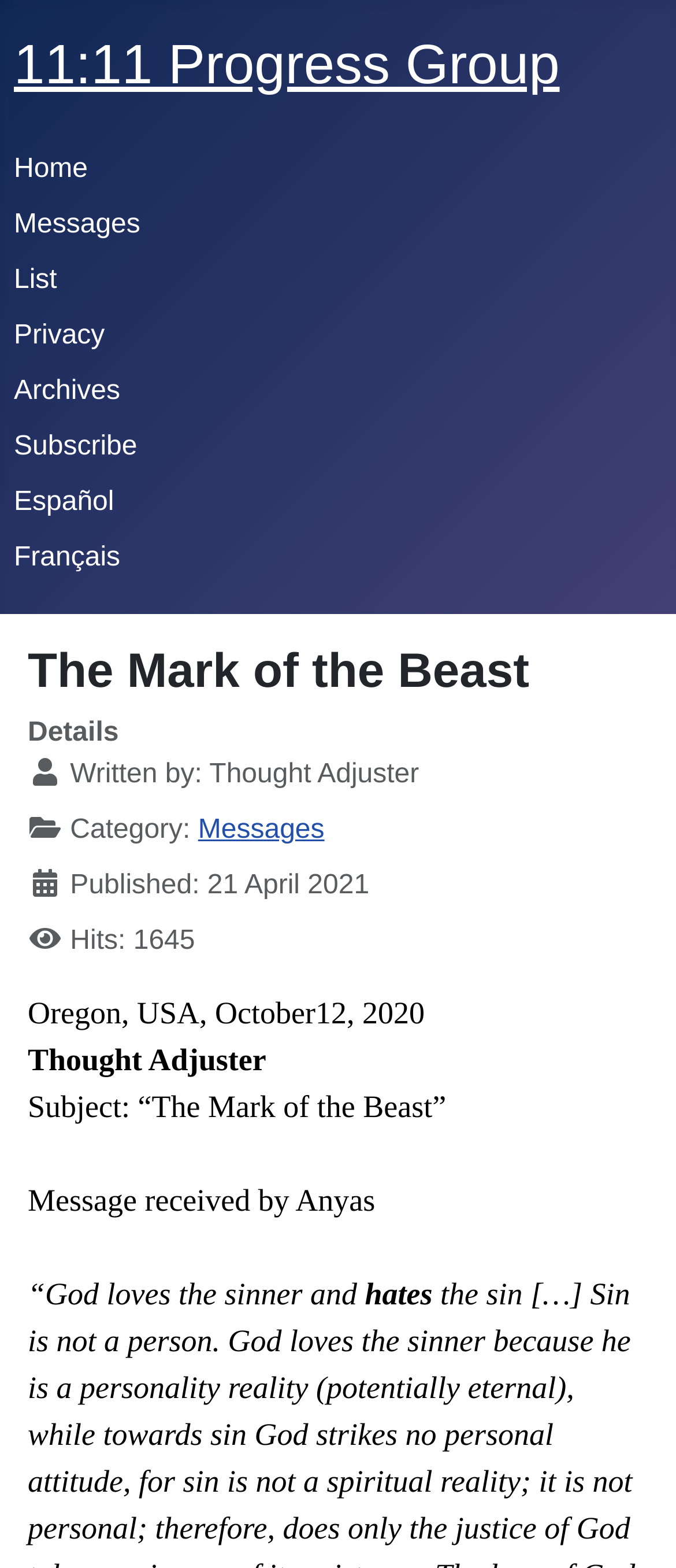Determine the bounding box of the UI element mentioned here: "Messages". The coordinates must be in the format [left, top, right, bottom] with values ranging from 0 to 1.

[0.293, 0.52, 0.48, 0.539]